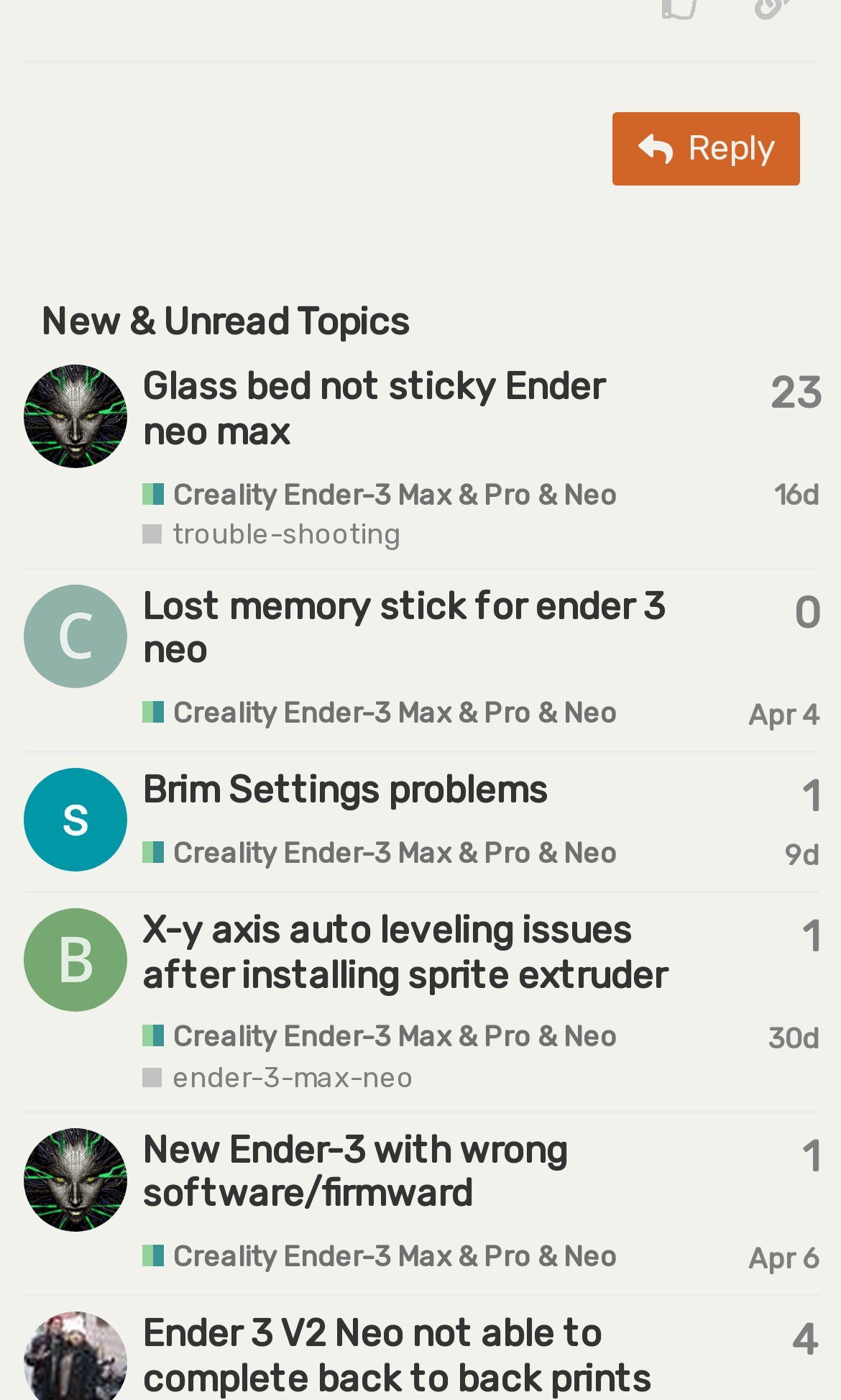Calculate the bounding box coordinates of the UI element given the description: "New Ender-3 with wrong software/firmward".

[0.169, 0.805, 0.674, 0.868]